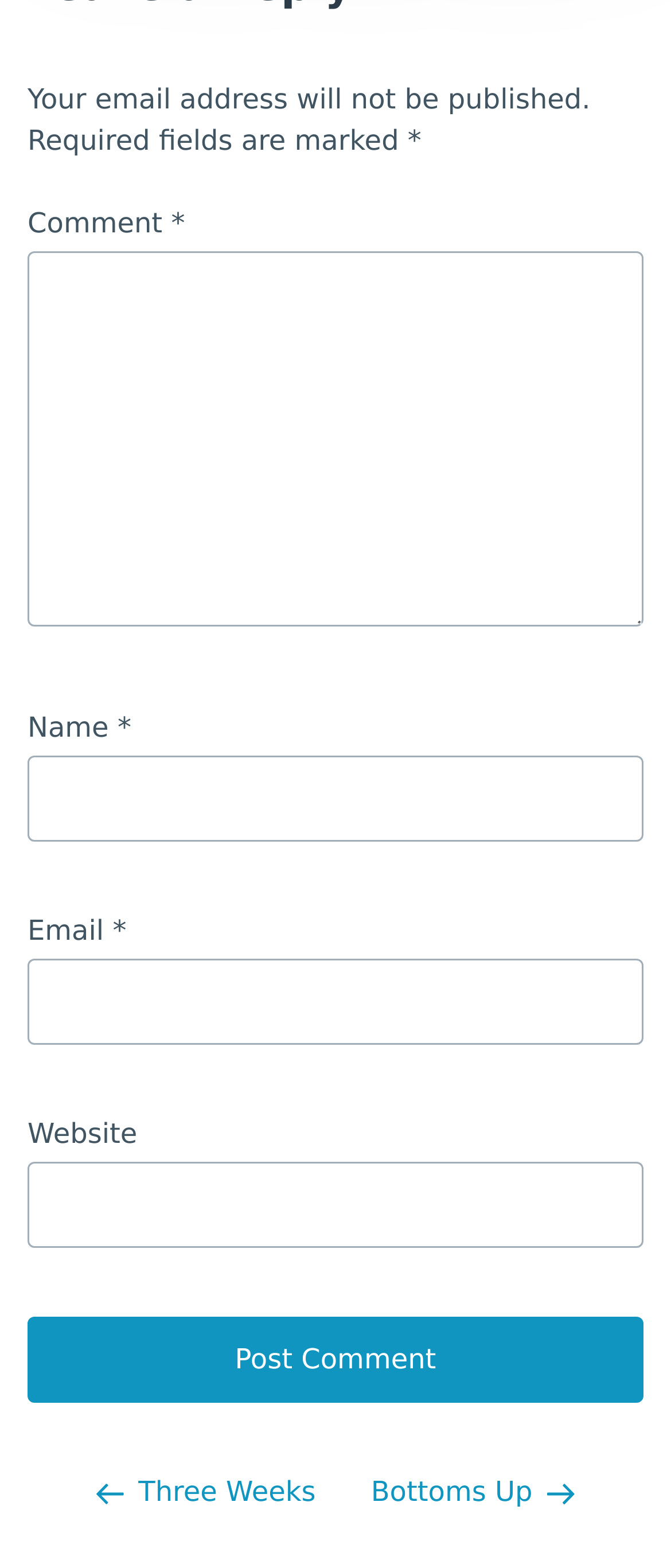Give a one-word or short-phrase answer to the following question: 
How many links are there in the 'Posts' navigation?

2